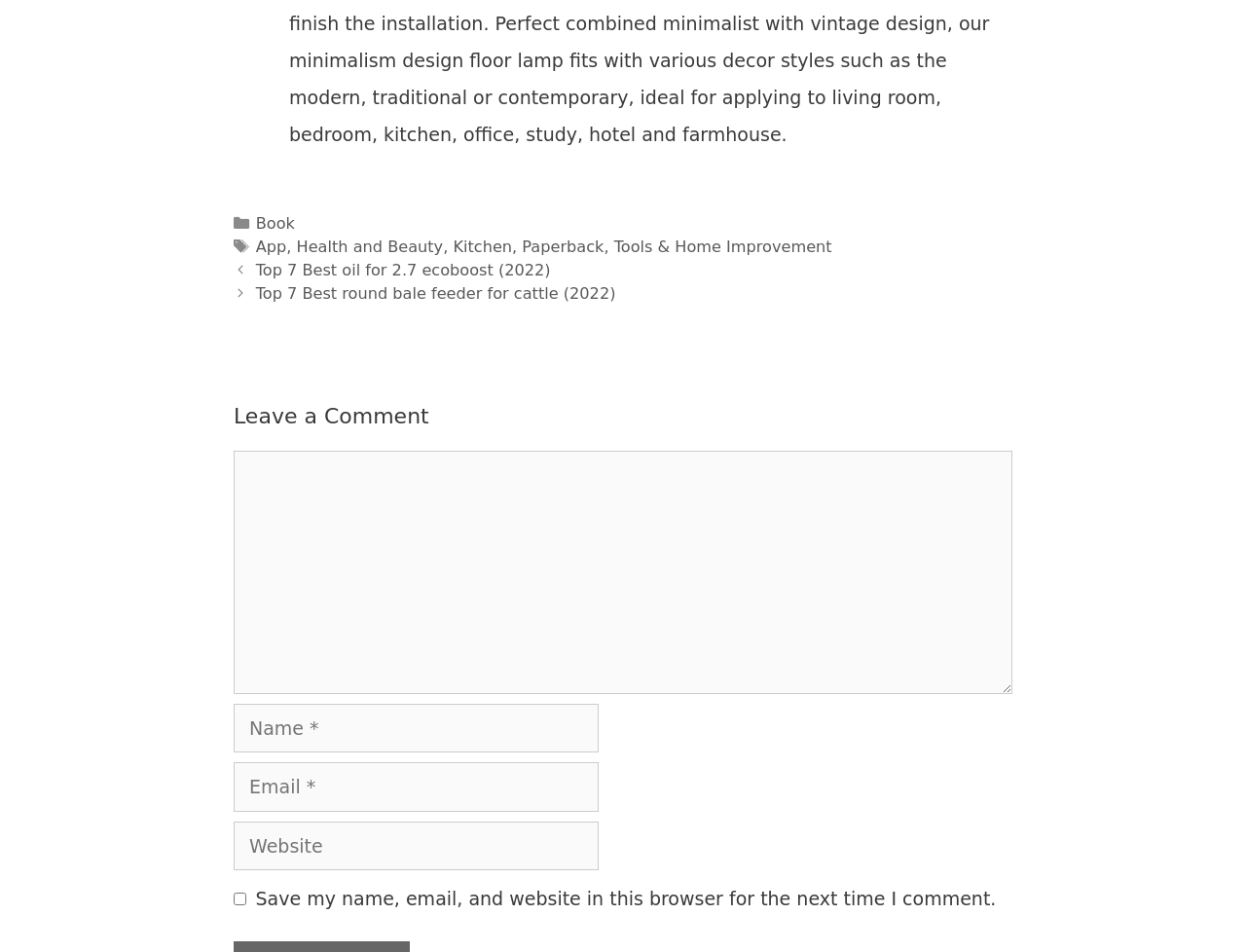What is the next post about?
Look at the image and provide a short answer using one word or a phrase.

Top 7 Best round bale feeder for cattle (2022)